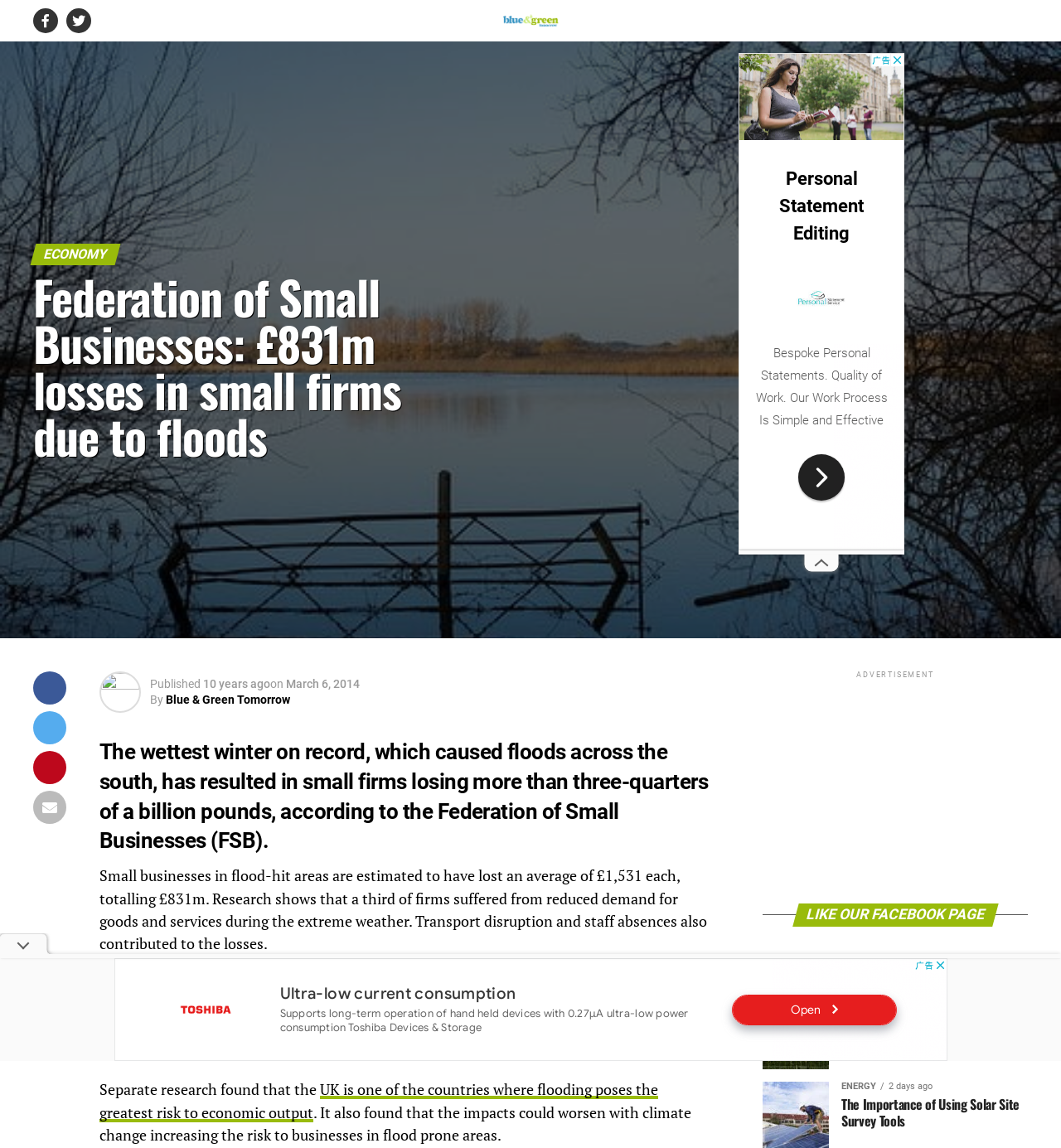Specify the bounding box coordinates of the area to click in order to follow the given instruction: "Click the link to Blue and Green Tomorrow."

[0.473, 0.018, 0.527, 0.032]